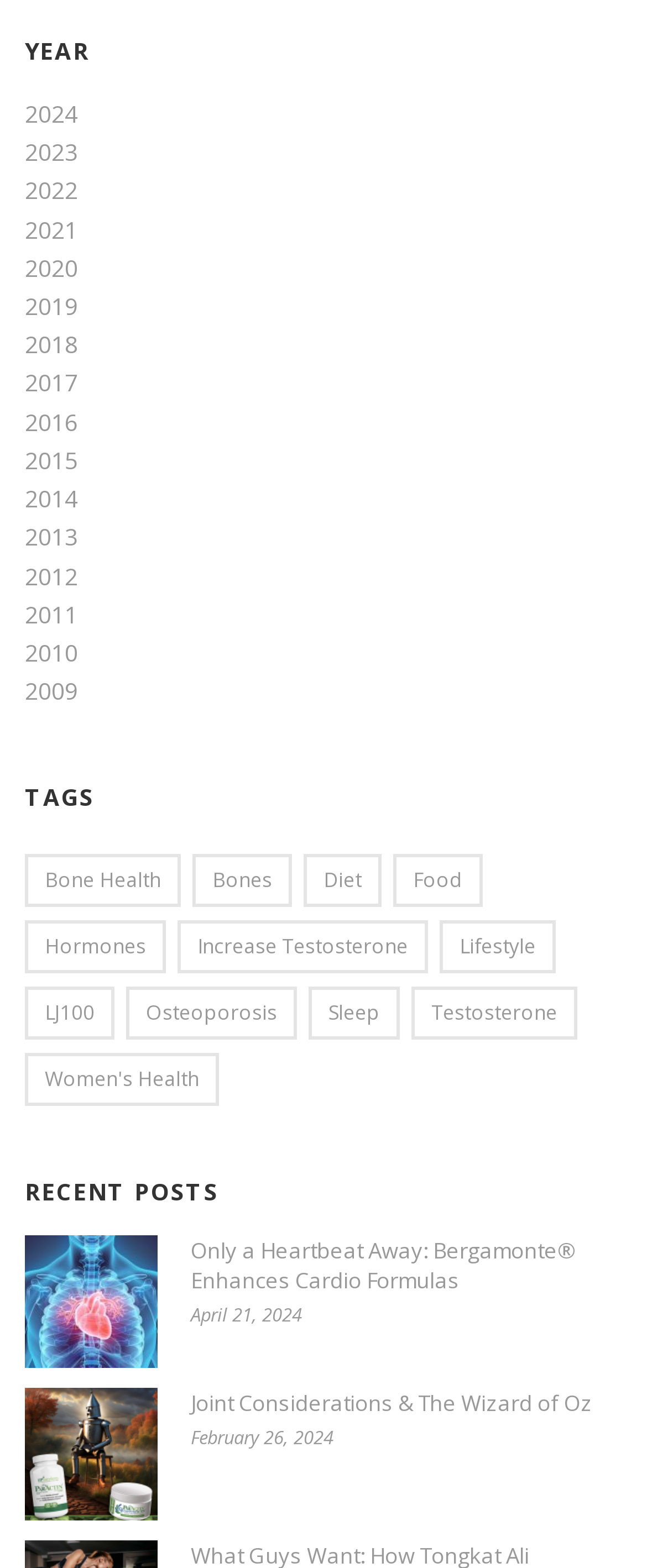How many tags are listed?
Look at the screenshot and give a one-word or phrase answer.

11